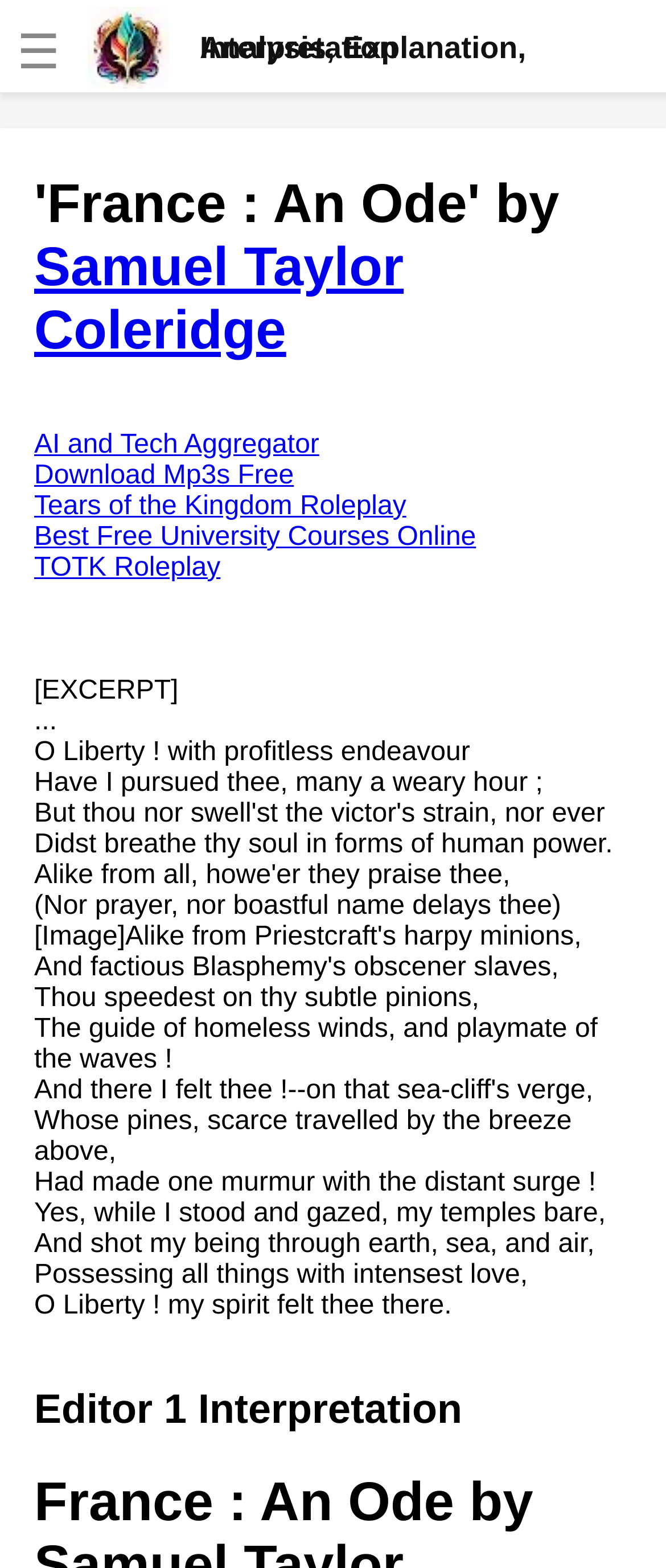Determine the bounding box coordinates of the element that should be clicked to execute the following command: "Click the link to analyze 'Death is the supple Suitor' by Emily Dickinson".

[0.038, 0.252, 0.615, 0.308]